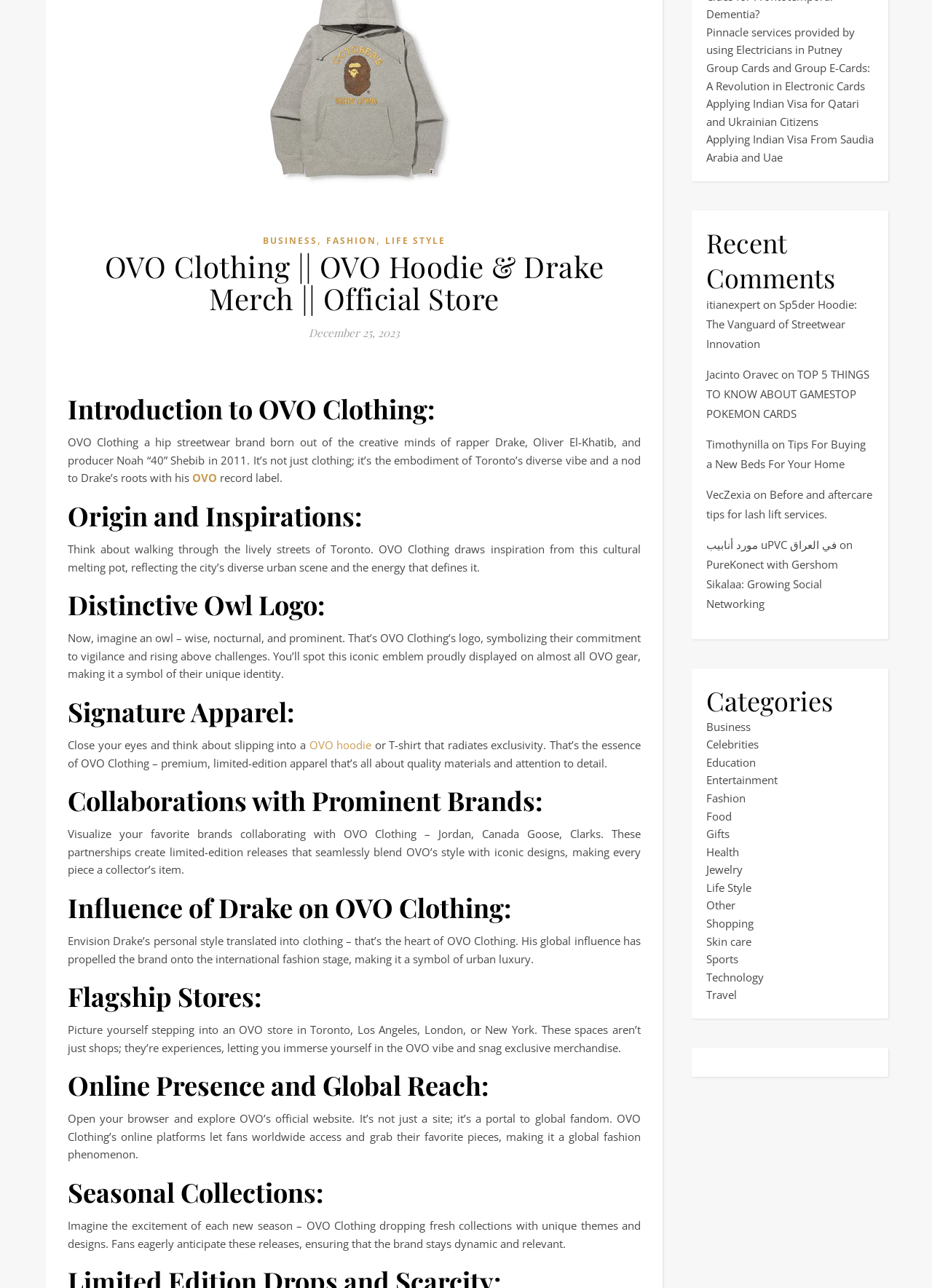Please find the bounding box coordinates in the format (top-left x, top-left y, bottom-right x, bottom-right y) for the given element description. Ensure the coordinates are floating point numbers between 0 and 1. Description: Life Style

[0.413, 0.18, 0.478, 0.194]